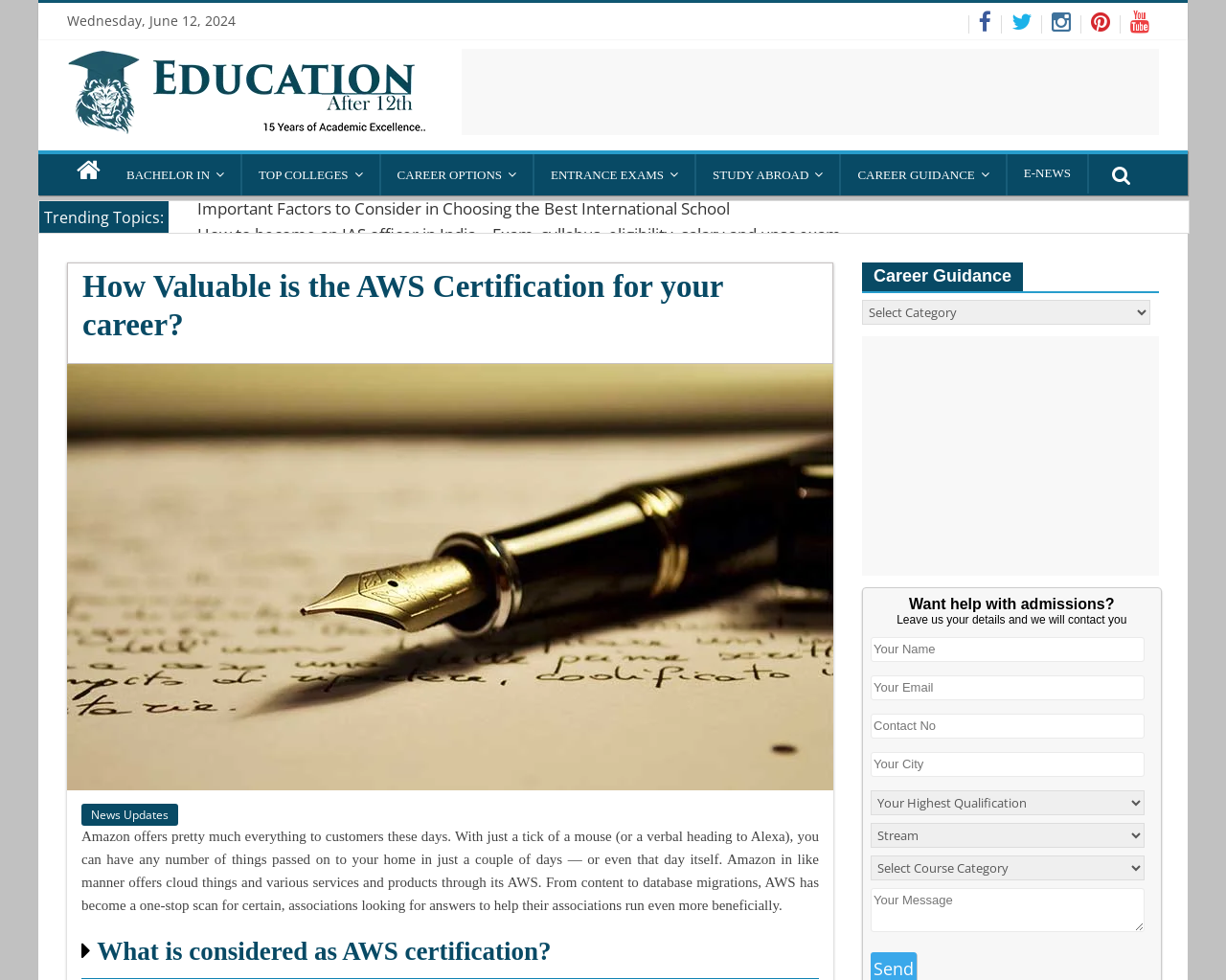Highlight the bounding box coordinates of the element that should be clicked to carry out the following instruction: "Click on the 'Education After 12th' link". The coordinates must be given as four float numbers ranging from 0 to 1, i.e., [left, top, right, bottom].

[0.055, 0.051, 0.348, 0.069]